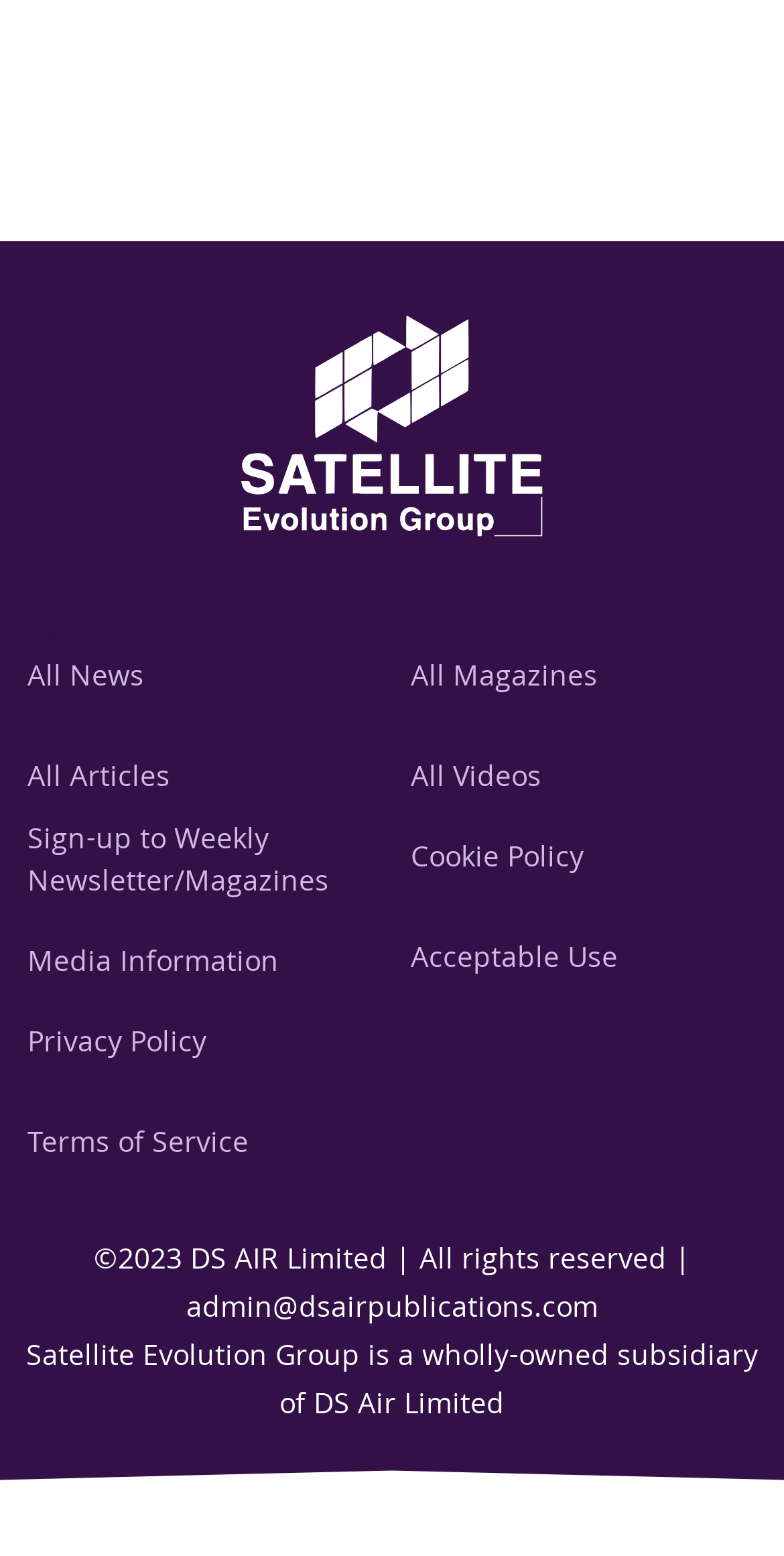Identify the bounding box coordinates of the part that should be clicked to carry out this instruction: "Check media information".

[0.03, 0.596, 0.481, 0.647]